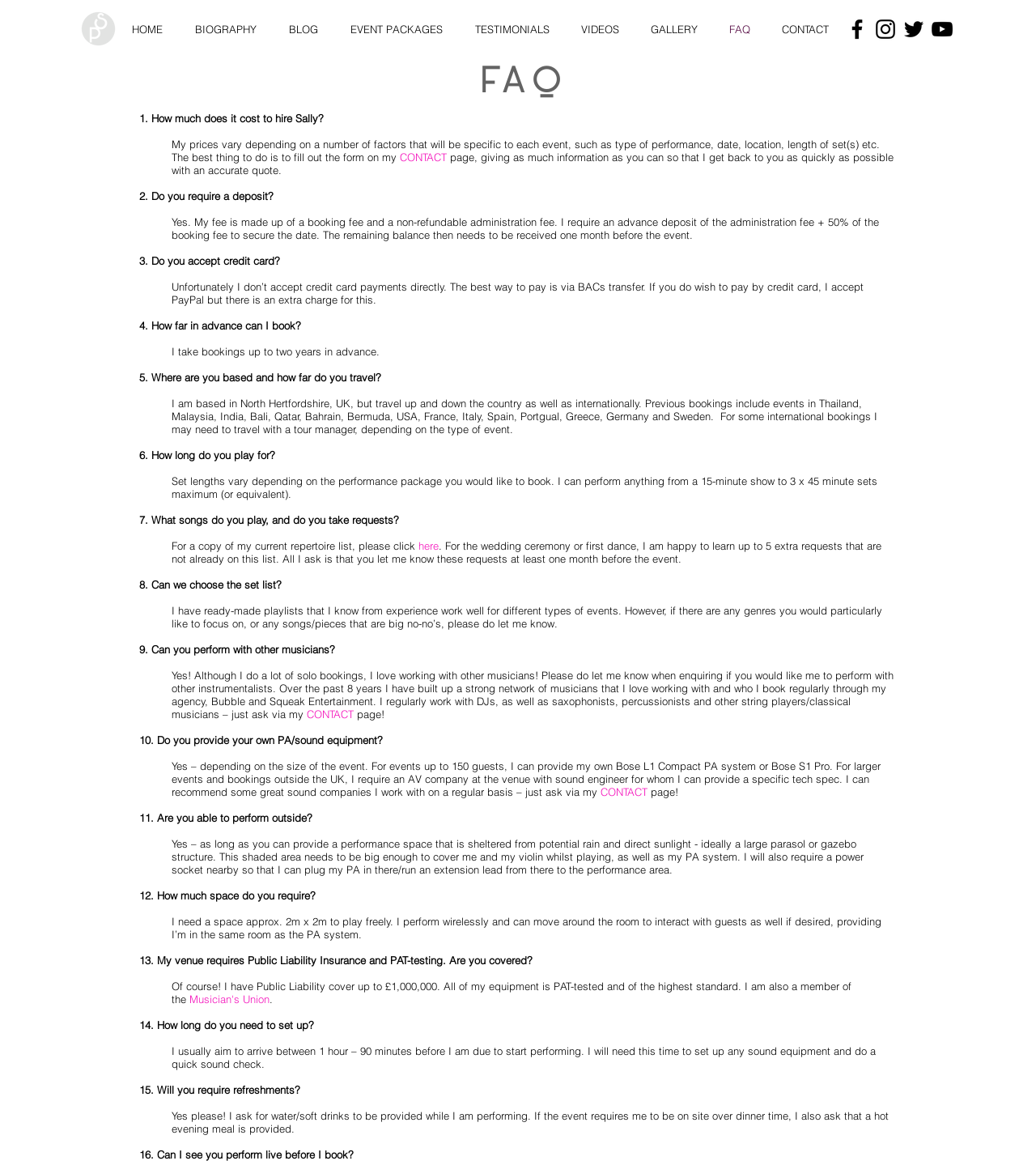Specify the bounding box coordinates of the element's region that should be clicked to achieve the following instruction: "View the 'Portfolio'". The bounding box coordinates consist of four float numbers between 0 and 1, in the format [left, top, right, bottom].

None